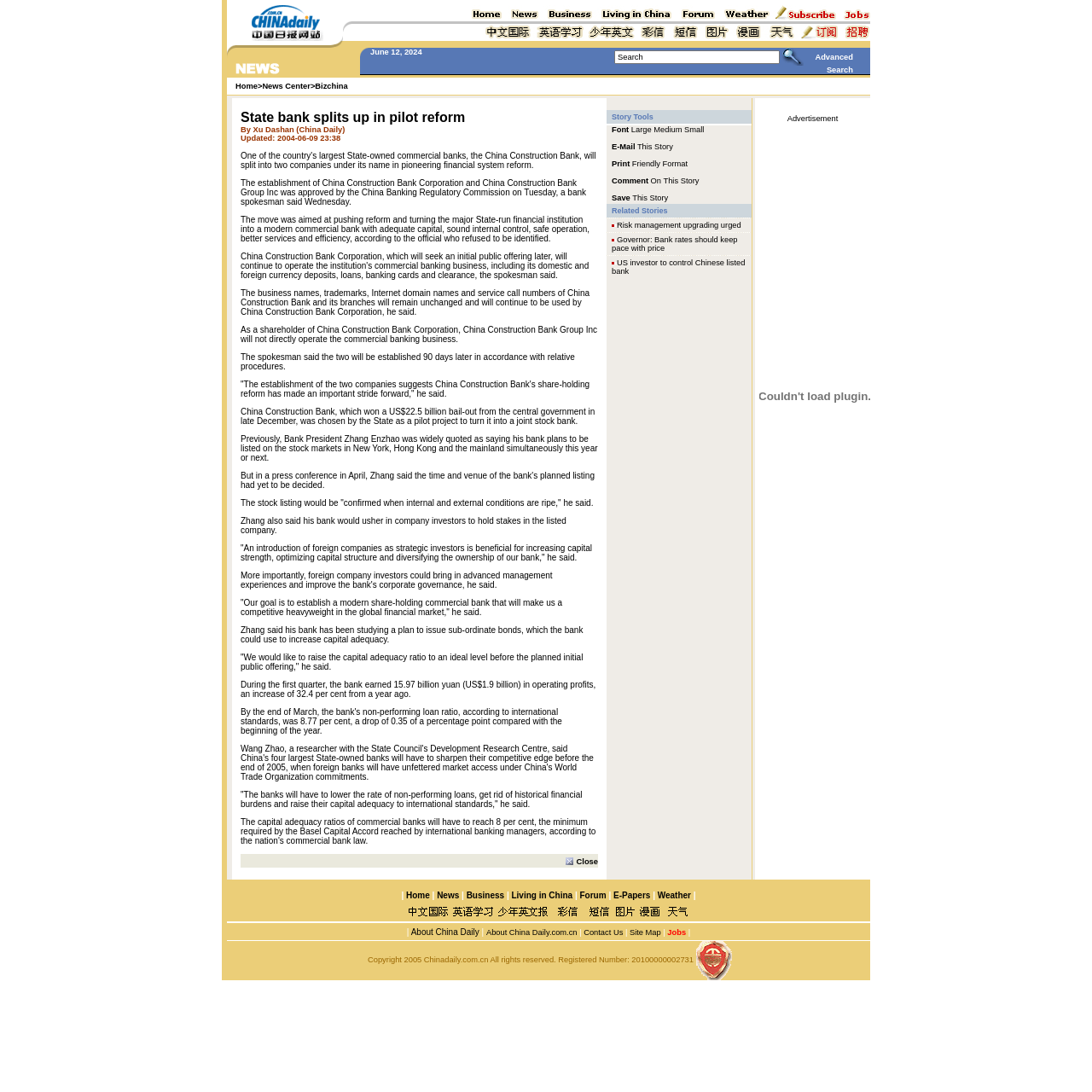Find the bounding box coordinates for the HTML element described as: "Business". The coordinates should consist of four float values between 0 and 1, i.e., [left, top, right, bottom].

[0.427, 0.816, 0.462, 0.824]